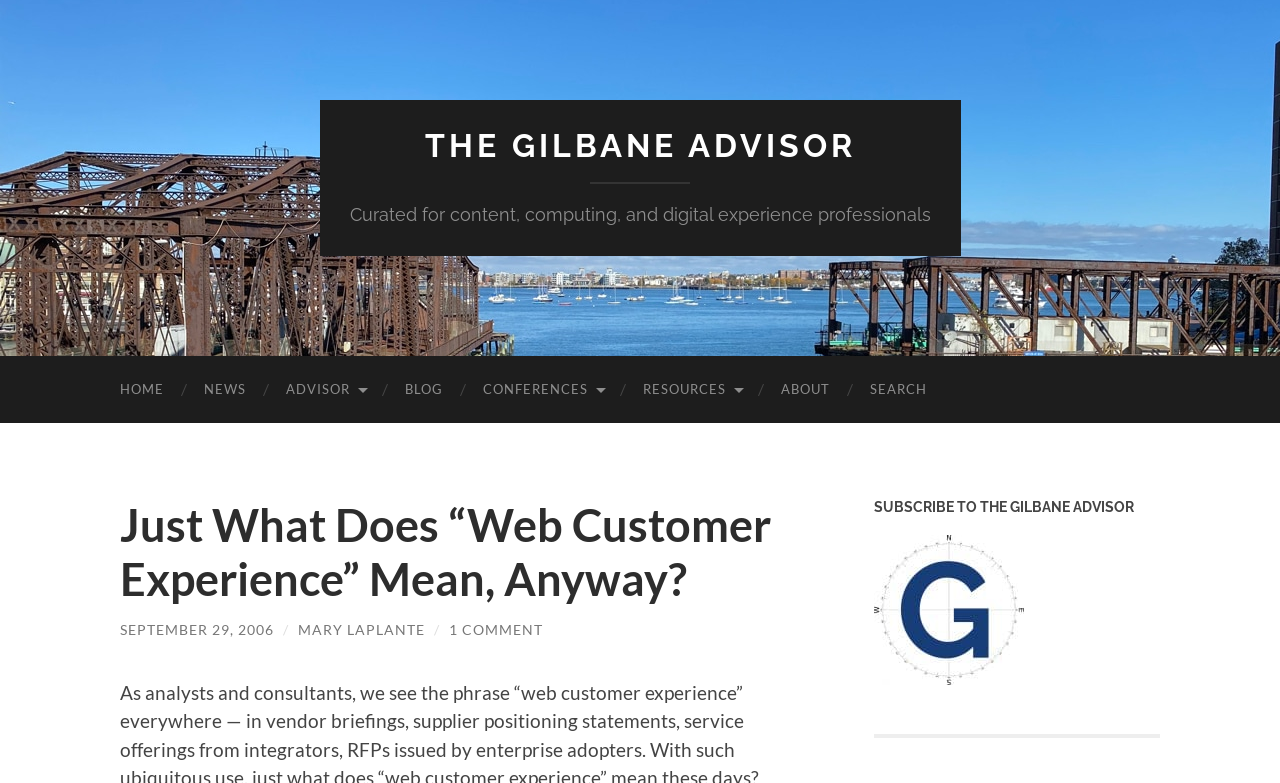Show the bounding box coordinates for the HTML element as described: "The Gilbane Advisor".

[0.332, 0.162, 0.668, 0.209]